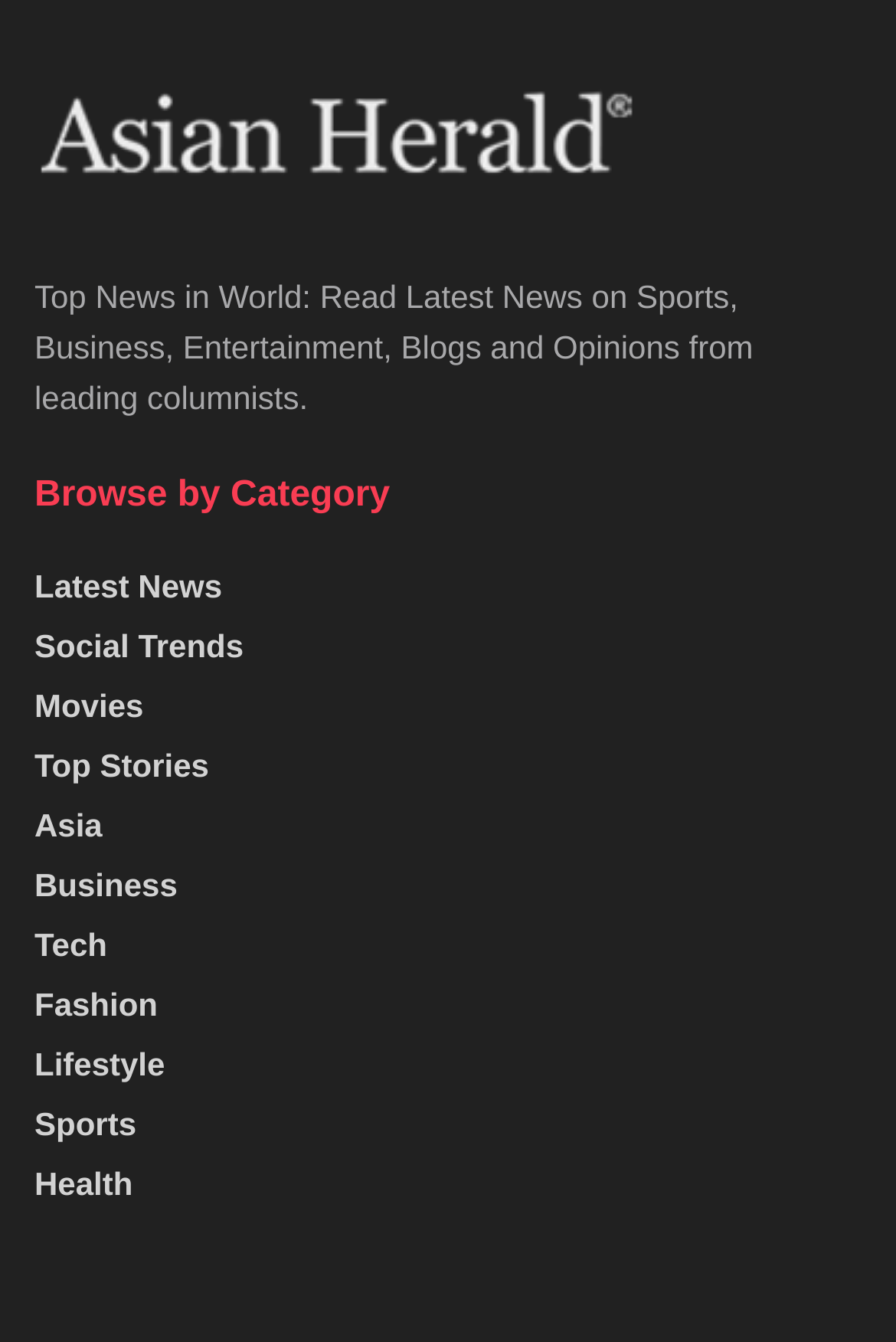Find and specify the bounding box coordinates that correspond to the clickable region for the instruction: "View news from Asia".

[0.038, 0.601, 0.114, 0.629]